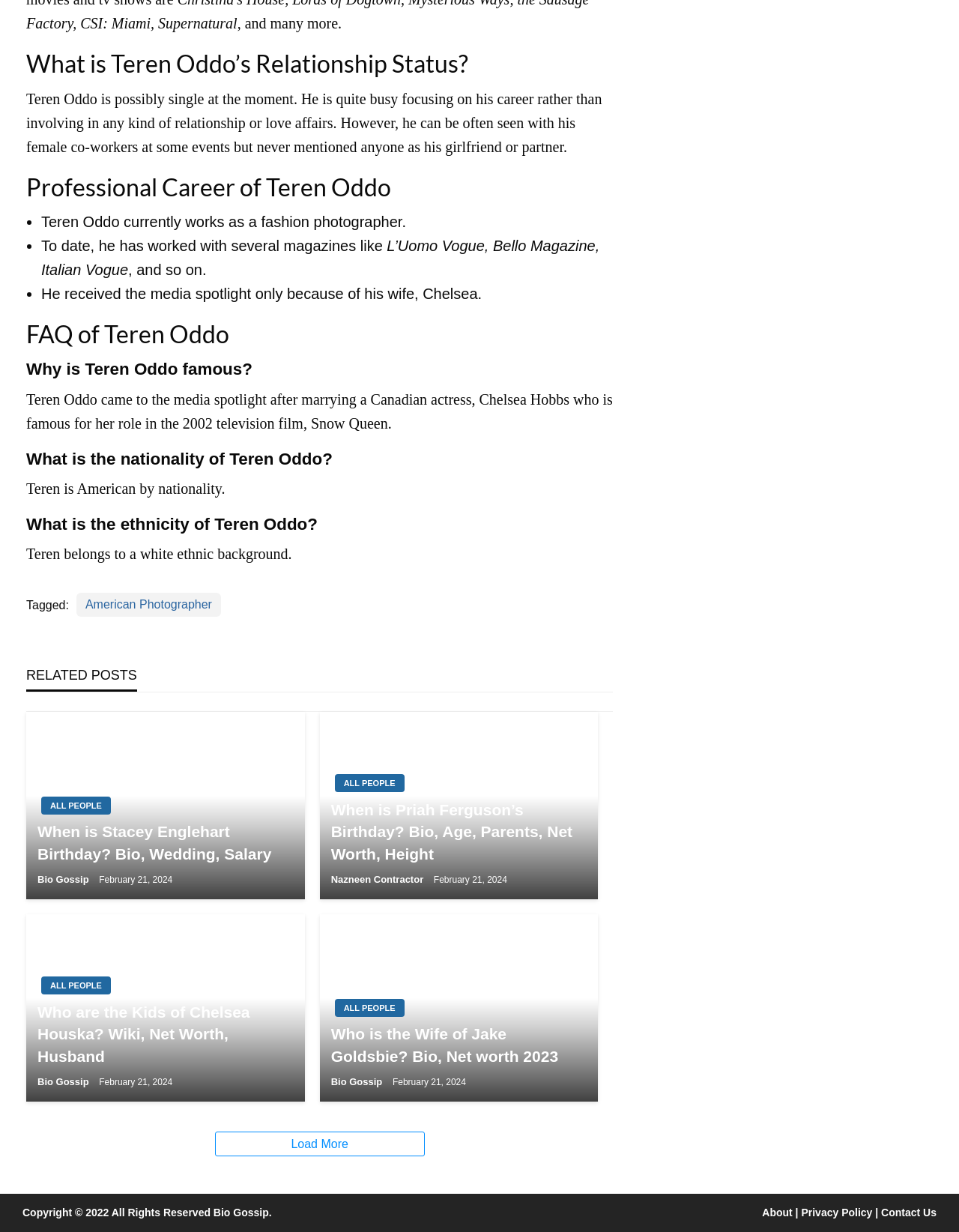Identify the bounding box of the UI element described as follows: "About". Provide the coordinates as four float numbers in the range of 0 to 1 [left, top, right, bottom].

[0.795, 0.98, 0.826, 0.989]